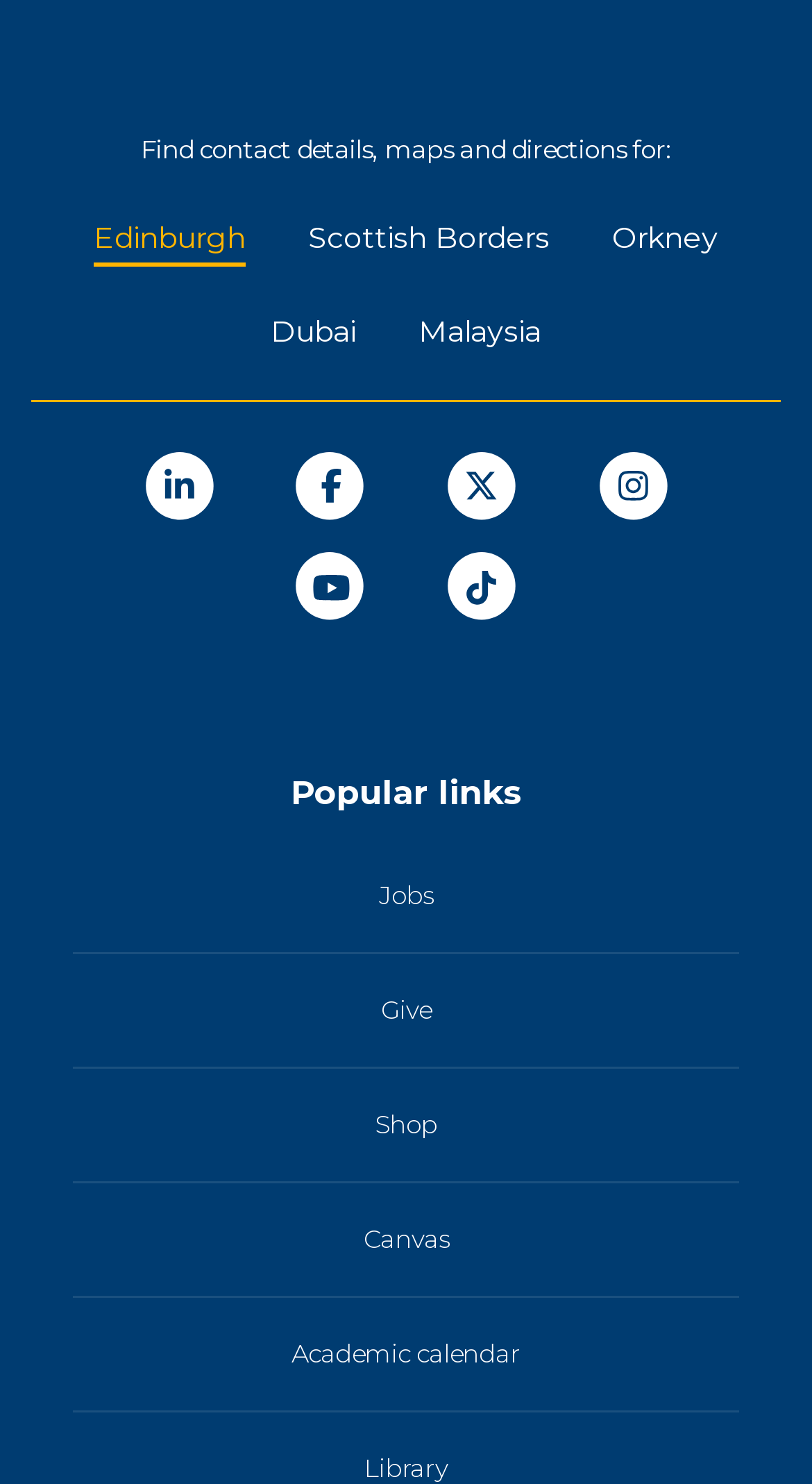What are the campuses listed?
Make sure to answer the question with a detailed and comprehensive explanation.

The webpage lists five campuses, which are Edinburgh Campus, Scottish Borders Campus, Orkney Campus, Dubai Campus, and Malaysia Campus. These campuses are listed as links, allowing users to access their contact details, maps, and directions.